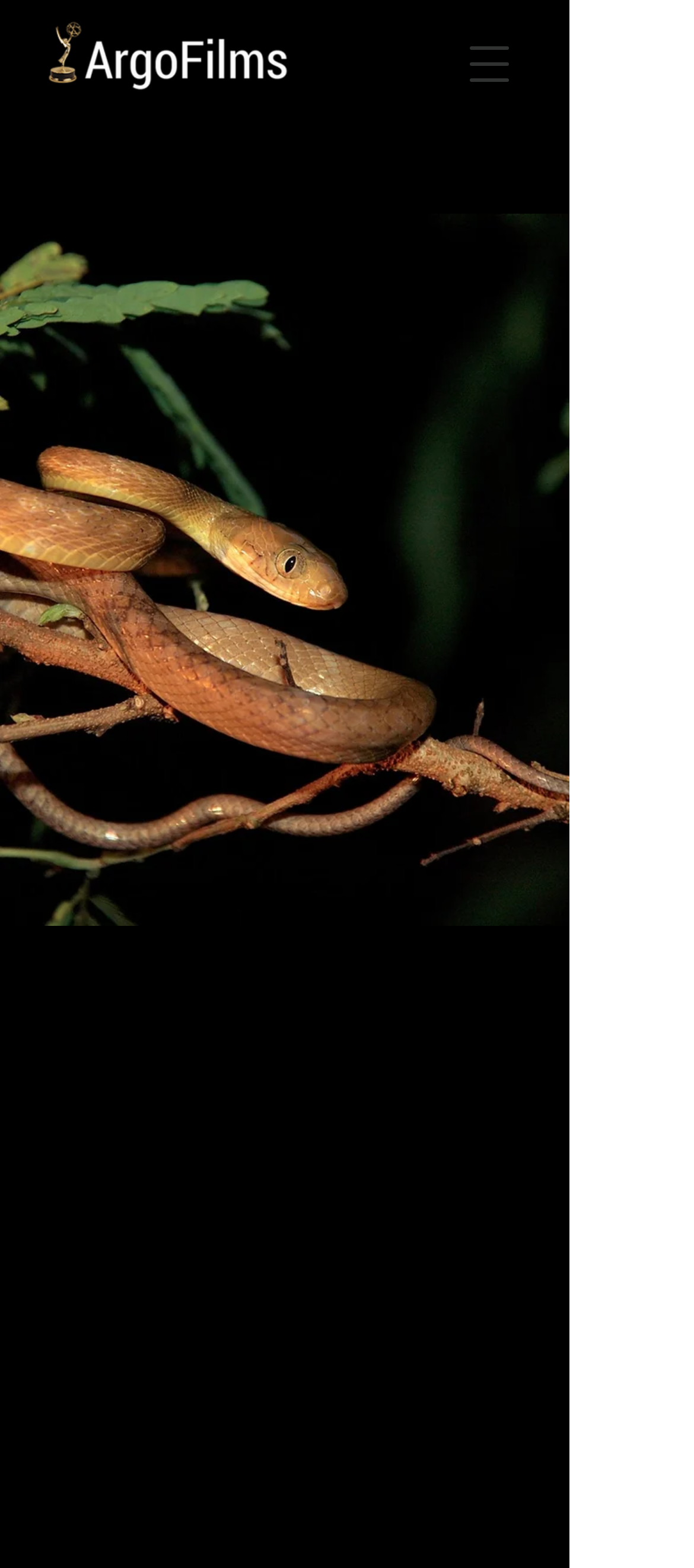Predict the bounding box for the UI component with the following description: "aria-label="Open navigation menu"".

[0.641, 0.012, 0.769, 0.069]